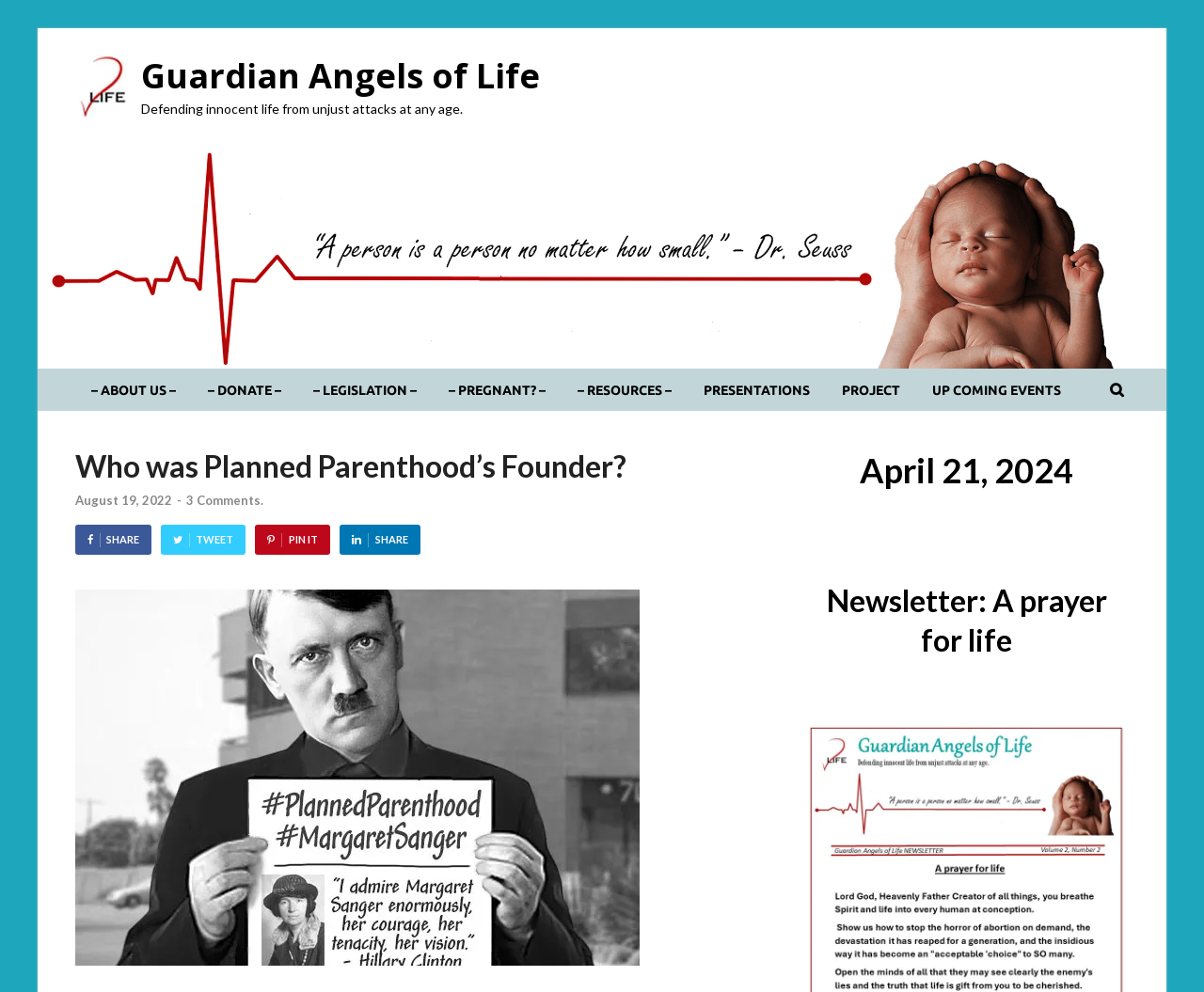Give a comprehensive overview of the webpage, including key elements.

This webpage is about the founder of Planned Parenthood and appears to be a blog post or article. At the top, there is a logo and a link to "Guardian Angels of Life" on the left, accompanied by a short tagline "Defending innocent life from unjust attacks at any age." On the right, there are several links to different sections of the website, including "ABOUT US", "DONATE", "LEGISLATION", and others.

Below the top section, there is a header with the title "Who was Planned Parenthood's Founder?" followed by the date "August 19, 2022" and a link to "3 Comments." There are also social media sharing links, including Facebook, Twitter, Pinterest, and others.

The main content of the webpage is not explicitly described in the accessibility tree, but based on the title and the meta description, it likely discusses the founder of Planned Parenthood and their intentions. 

On the right side of the webpage, there is a section with a heading "Newsletter: A prayer for life" and a date "April 21, 2024". This section may be a sidebar or a separate section from the main content.